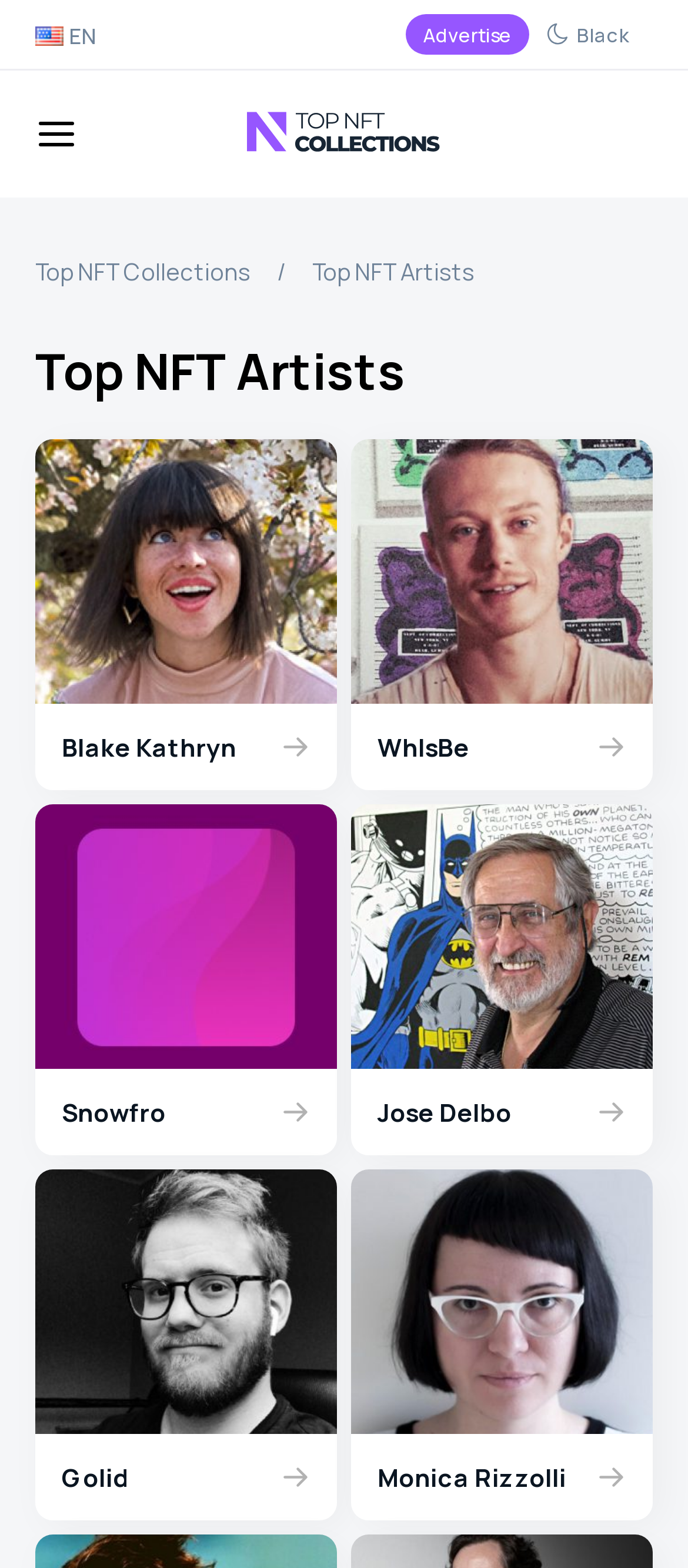Using the details in the image, give a detailed response to the question below:
What is the position of the 'Top NFT Collections' link?

I analyzed the bounding box coordinates of the link element with the text 'Top NFT Collections' and found that its y1 and y2 values are smaller than those of other link elements, indicating that it is located at the top left of the webpage.